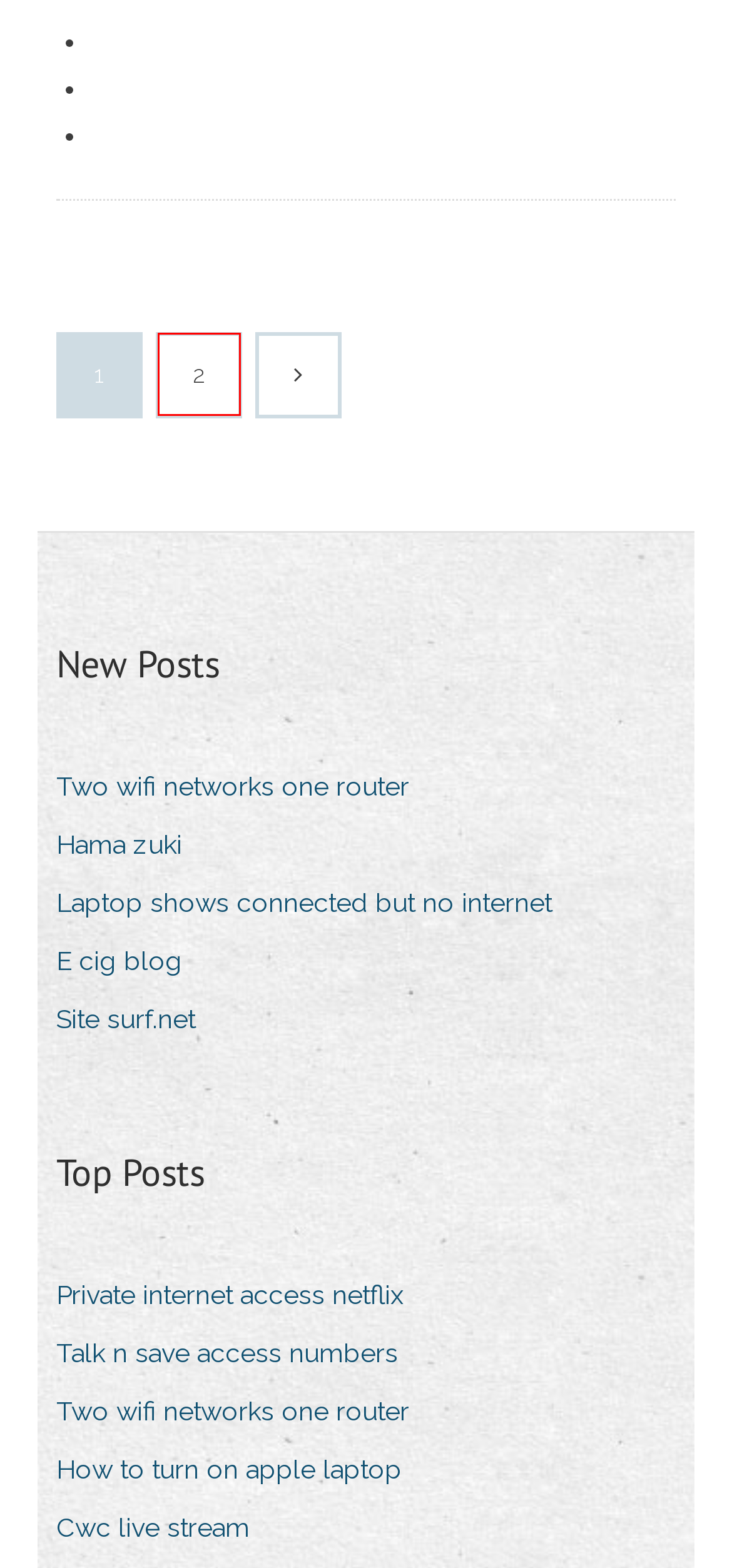Consider the screenshot of a webpage with a red bounding box around an element. Select the webpage description that best corresponds to the new page after clicking the element inside the red bounding box. Here are the candidates:
A. Mel tillis clearwater river casino
B. Site surf.net zxjsk
C. Laptop shows connected but no internet ivhfd
D. Hama zuki nhevu
E. Microsoft net framework 3.0 service pack 2 xp 32 bit
F. Wedderspoon67131 . vpnifmxok.web.app
G. Two wifi networks one router vmkbe
H. Intercambio británico de criptomonedas zuadg

F